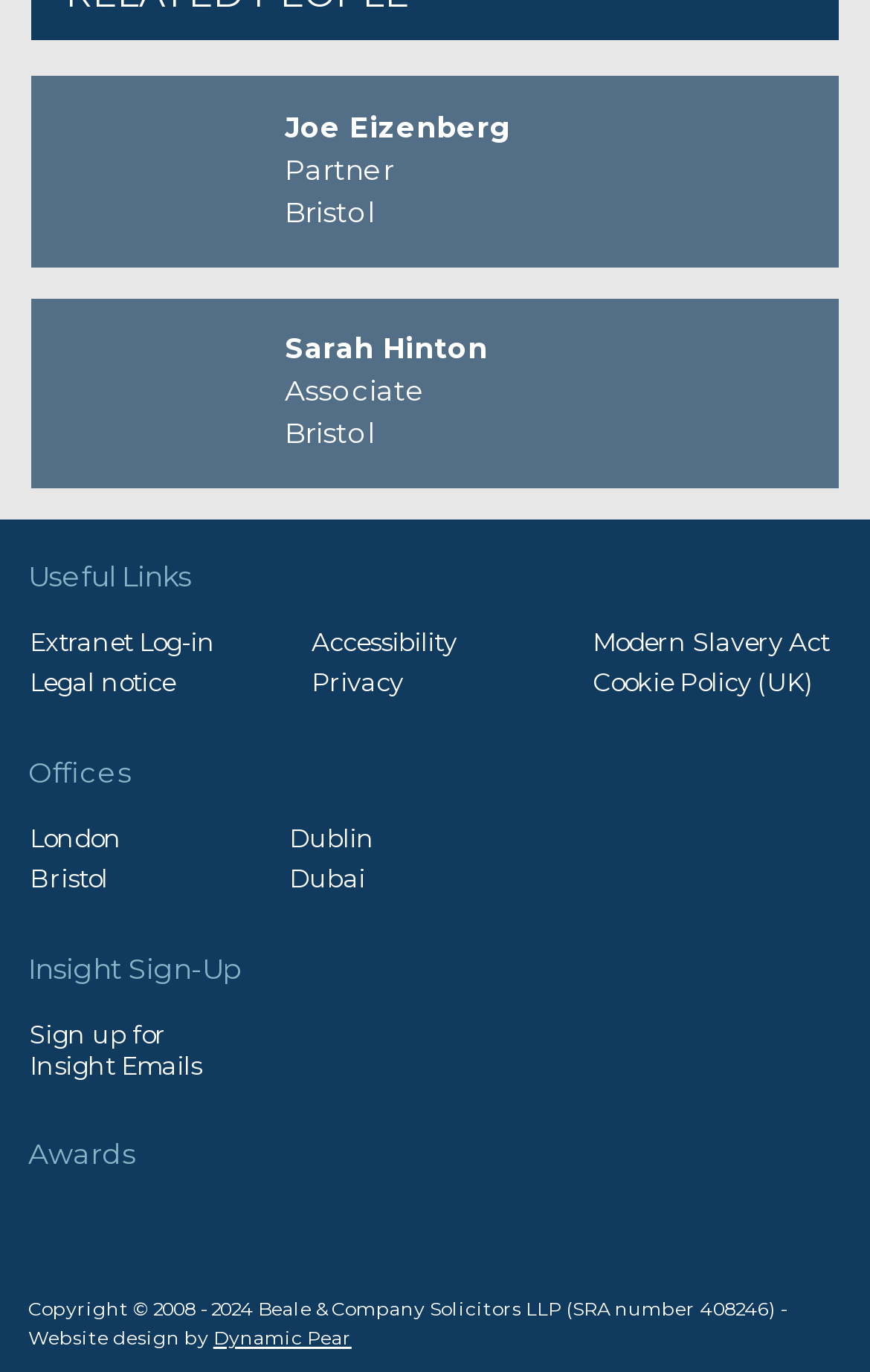What is the name of the company that designed the website?
Identify the answer in the screenshot and reply with a single word or phrase.

Dynamic Pear